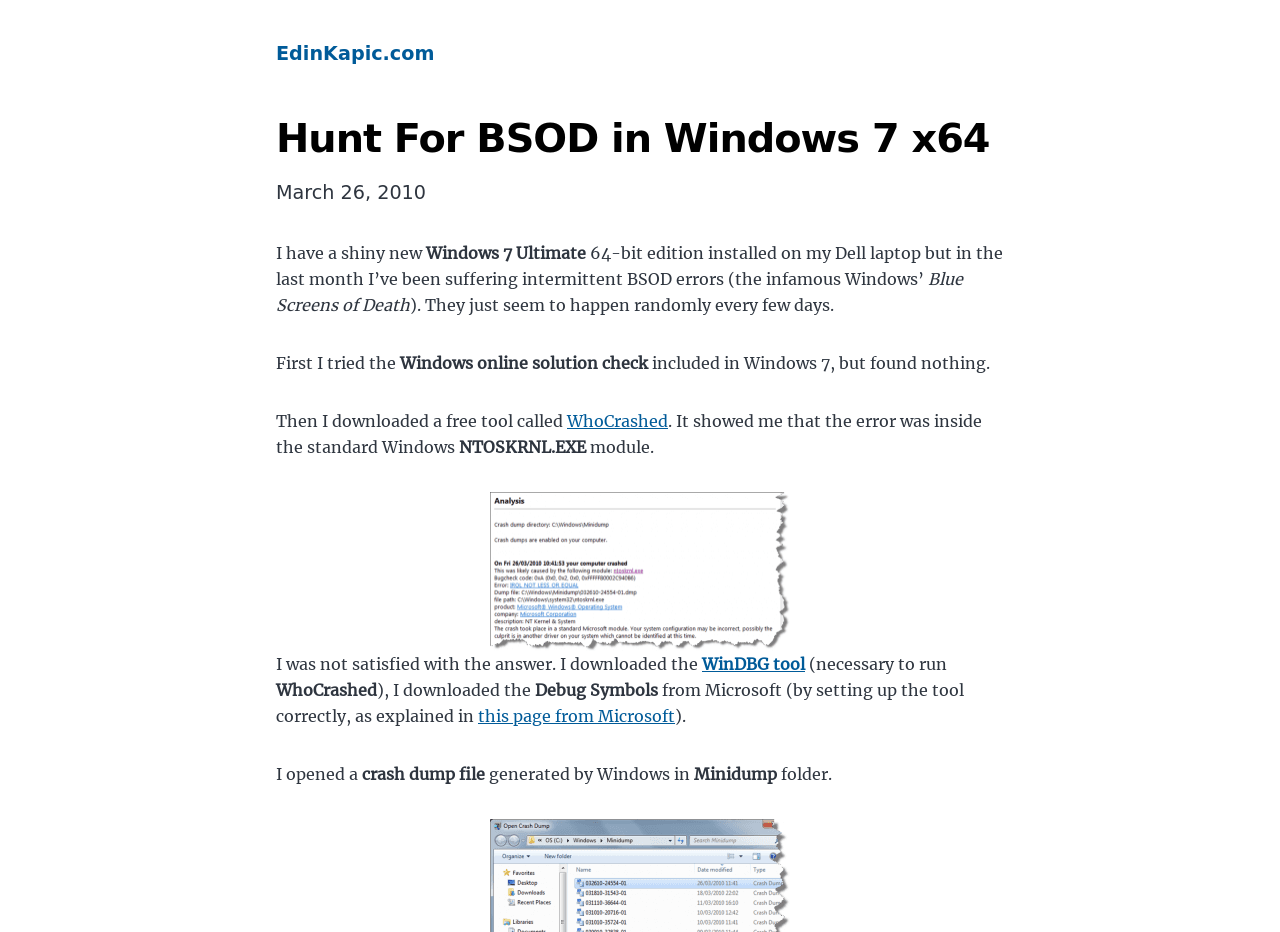What is the name of the free tool downloaded by the author?
Please interpret the details in the image and answer the question thoroughly.

The author mentions downloading a free tool called WhoCrashed to analyze the BSOD errors.